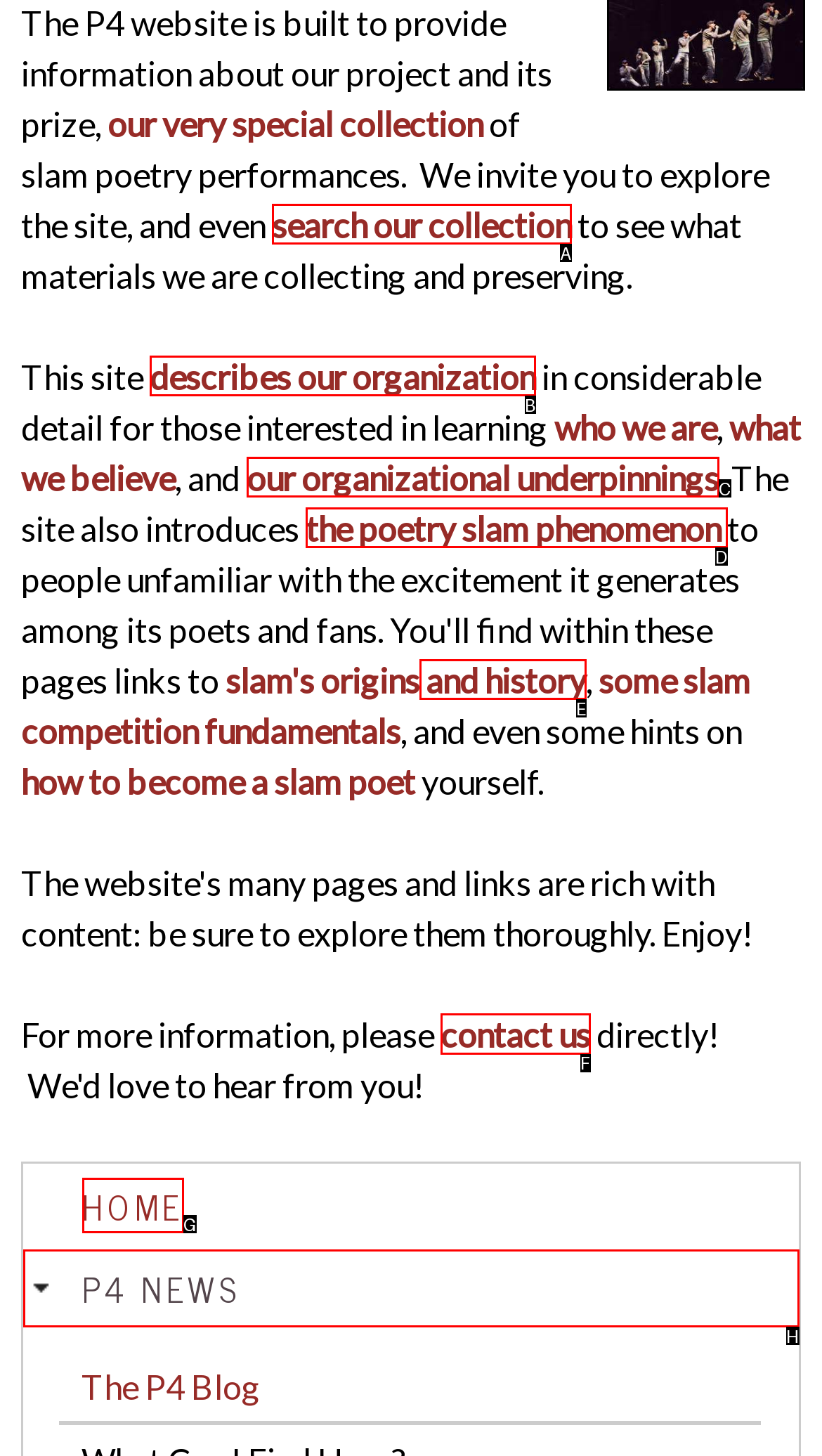Identify the HTML element that should be clicked to accomplish the task: contact us
Provide the option's letter from the given choices.

F